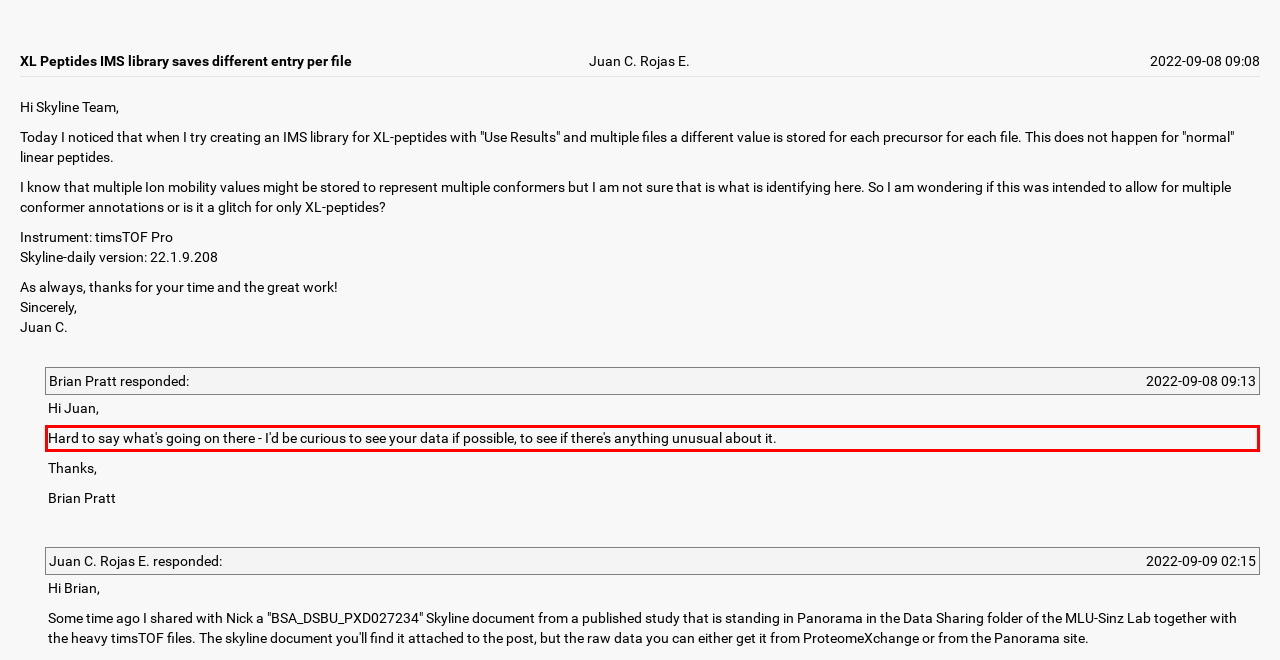With the provided screenshot of a webpage, locate the red bounding box and perform OCR to extract the text content inside it.

Hard to say what's going on there - I'd be curious to see your data if possible, to see if there's anything unusual about it.